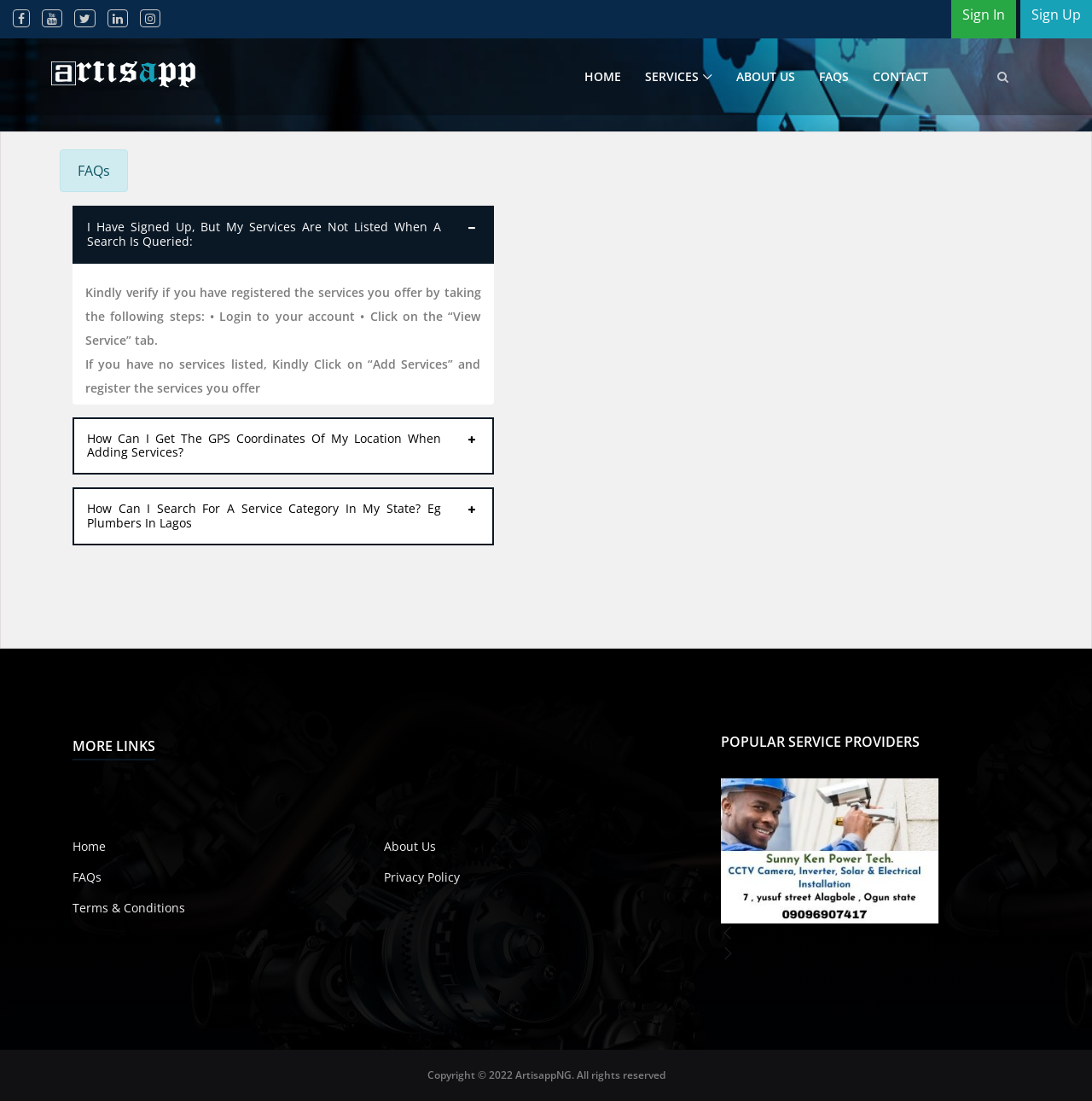Describe every aspect of the webpage in a detailed manner.

This webpage is about Frequently Asked Questions (FAQs) on ArtisappNG. At the top left corner, there are five social media links represented by icons. Below these icons, there is a navigation menu with links to "HOME", "SERVICES", "ABOUT US", "FAQS", and "CONTACT". 

On the right side of the navigation menu, there is a sign-in and sign-up section. Below this section, there is a tab list with FAQs categorized into different sections. The first section has three questions: "I Have Signed Up, But My Services Are Not Listed When A Search Is Queried:", "How Can I Get The GPS Coordinates Of My Location When Adding Services?", and "How Can I Search For A Service Category In My State? Eg Plumbers In Lagos". Each question has a corresponding answer below it.

At the bottom of the page, there are more links to "Home", "About Us", "FAQs", "Privacy Policy", and "Terms & Conditions". Below these links, there is a section titled "POPULAR SERVICE PROVIDERS" with four links to different service providers, each accompanied by an image. Finally, at the very bottom of the page, there is a copyright notice stating "Copyright © 2022 ArtisappNG. All rights reserved".